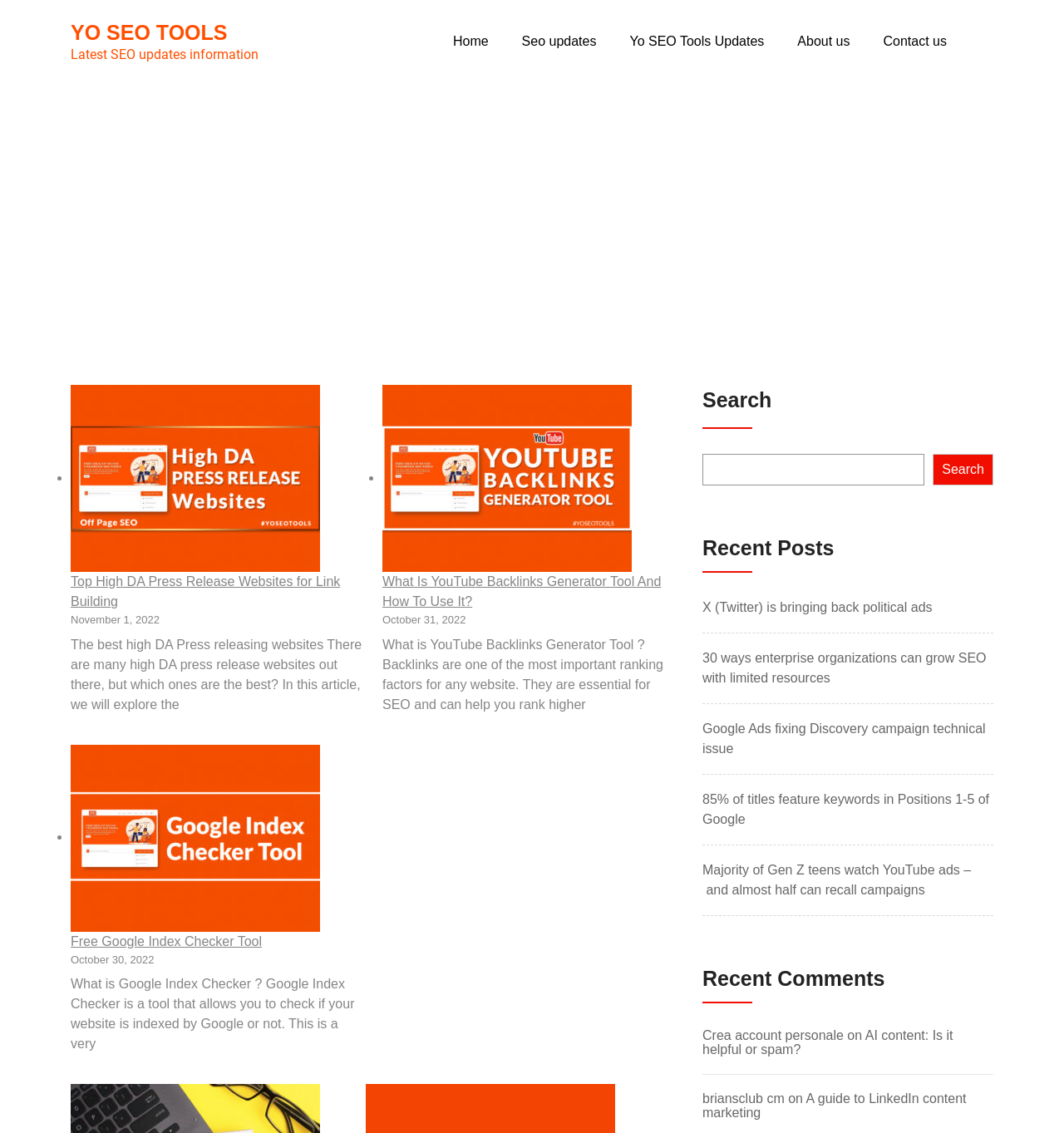Find and provide the bounding box coordinates for the UI element described here: "Seo updates". The coordinates should be given as four float numbers between 0 and 1: [left, top, right, bottom].

[0.49, 0.013, 0.561, 0.06]